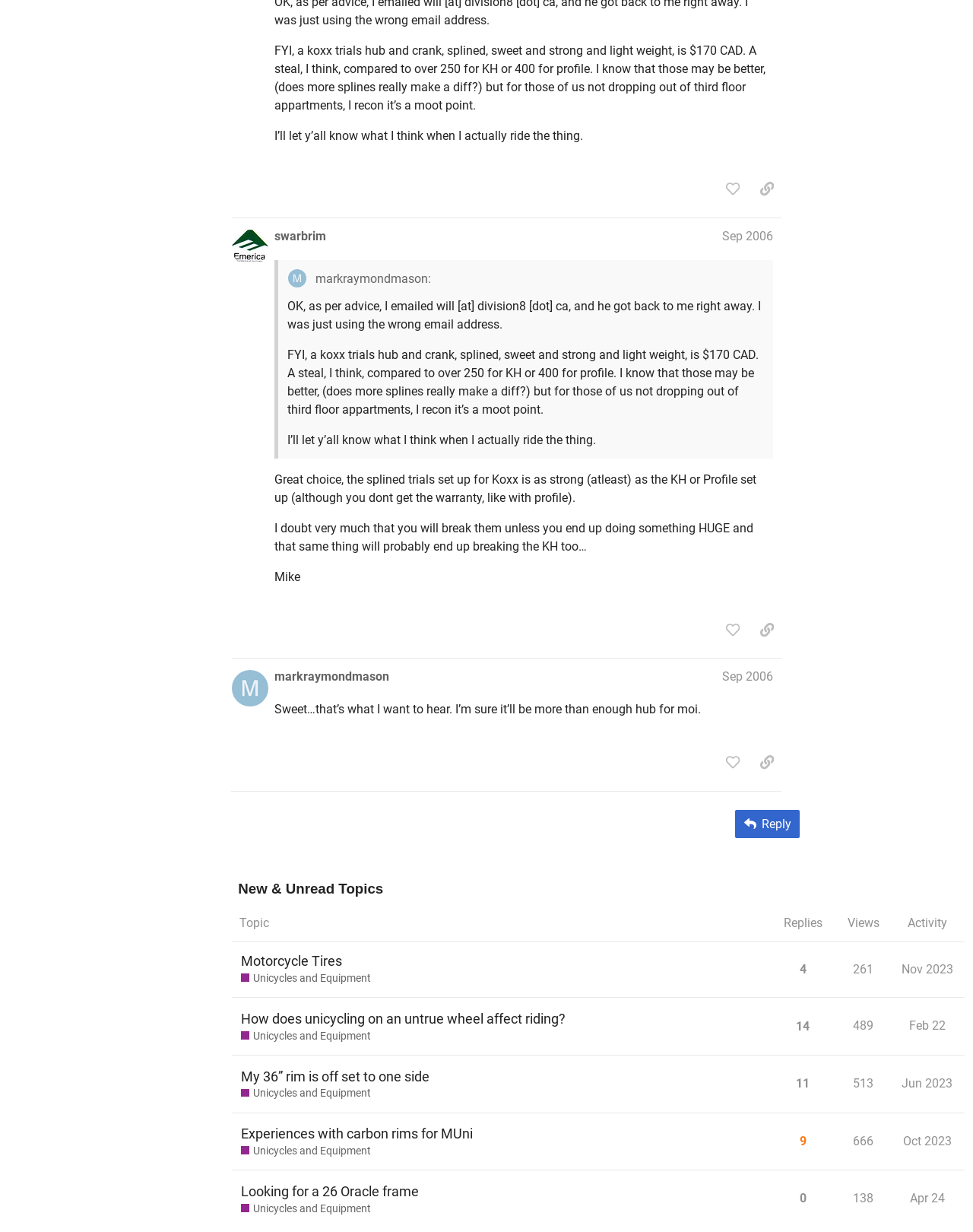What is the topic of the post #6?
Provide a detailed and extensive answer to the question.

I determined the answer by looking at the post #6 by @swarbrim, which contains a blockquote with text mentioning Koxx trials hub and crank.